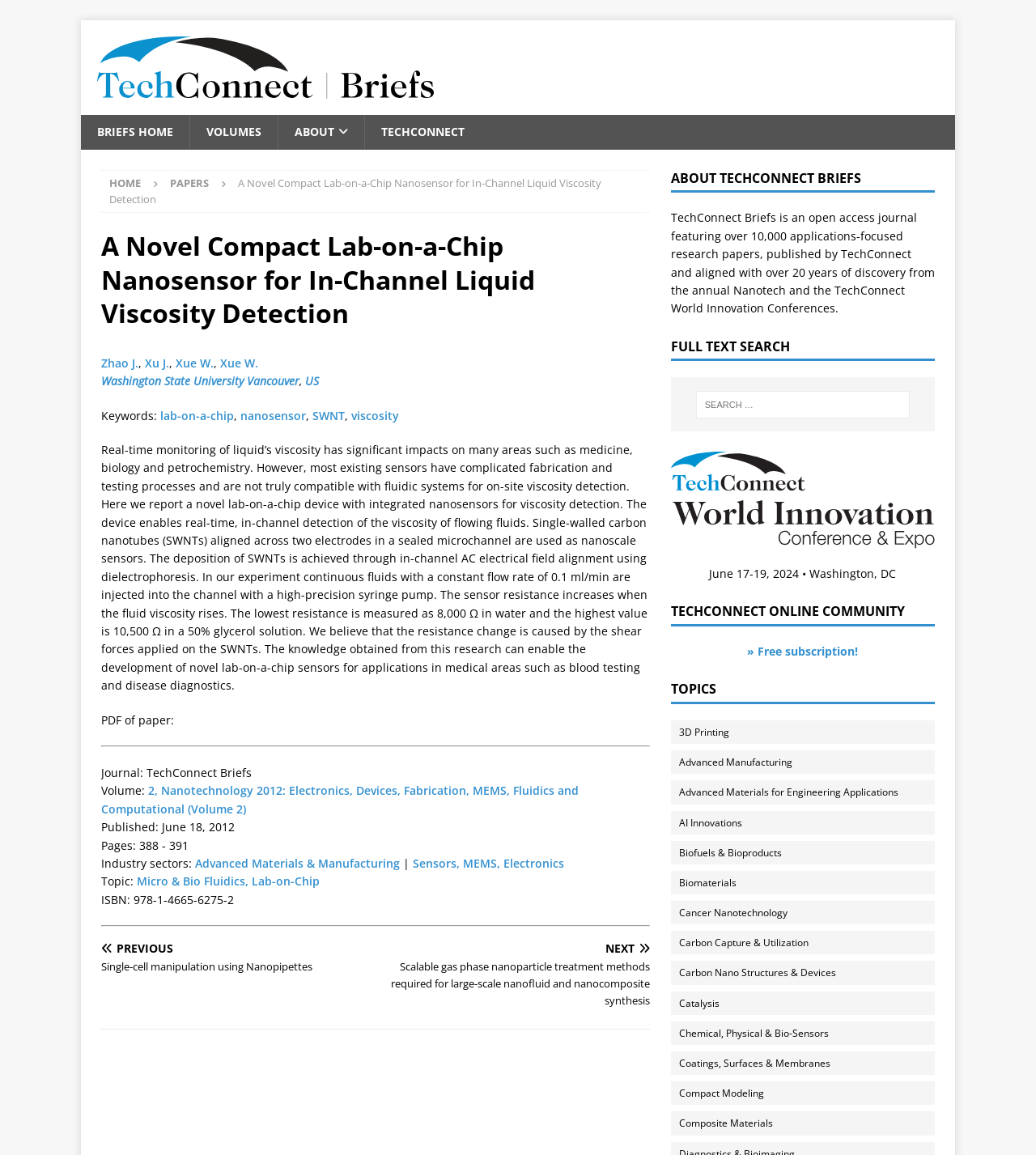Create a detailed narrative describing the layout and content of the webpage.

This webpage is about a research paper titled "A Novel Compact Lab-on-a-Chip Nanosensor for In-Channel Liquid Viscosity Detection" published in TechConnect Briefs. The page is divided into several sections. 

At the top, there are five links: "BRIEFS HOME", "VOLUMES", "ABOUT", and "TECHCONNECT". Below these links, there is a main section that contains the paper's title, authors, and abstract. The authors' names are listed as links, followed by their affiliations. The abstract is a lengthy text that describes the research, including its significance, methodology, and results.

To the right of the abstract, there are several links to related topics, including "lab-on-a-chip", "nanosensor", "SWNT", and "viscosity". Below these links, there is a section that provides information about the paper, including the journal it was published in, the volume and page numbers, the publication date, and the industry sectors it relates to.

At the bottom of the page, there are three sections. The first section contains links to previous and next papers, as well as a search bar to search for papers. The second section is about TechConnect Briefs, an open-access journal that publishes research papers. The third section contains links to various topics, including 3D printing, advanced manufacturing, and biomaterials.